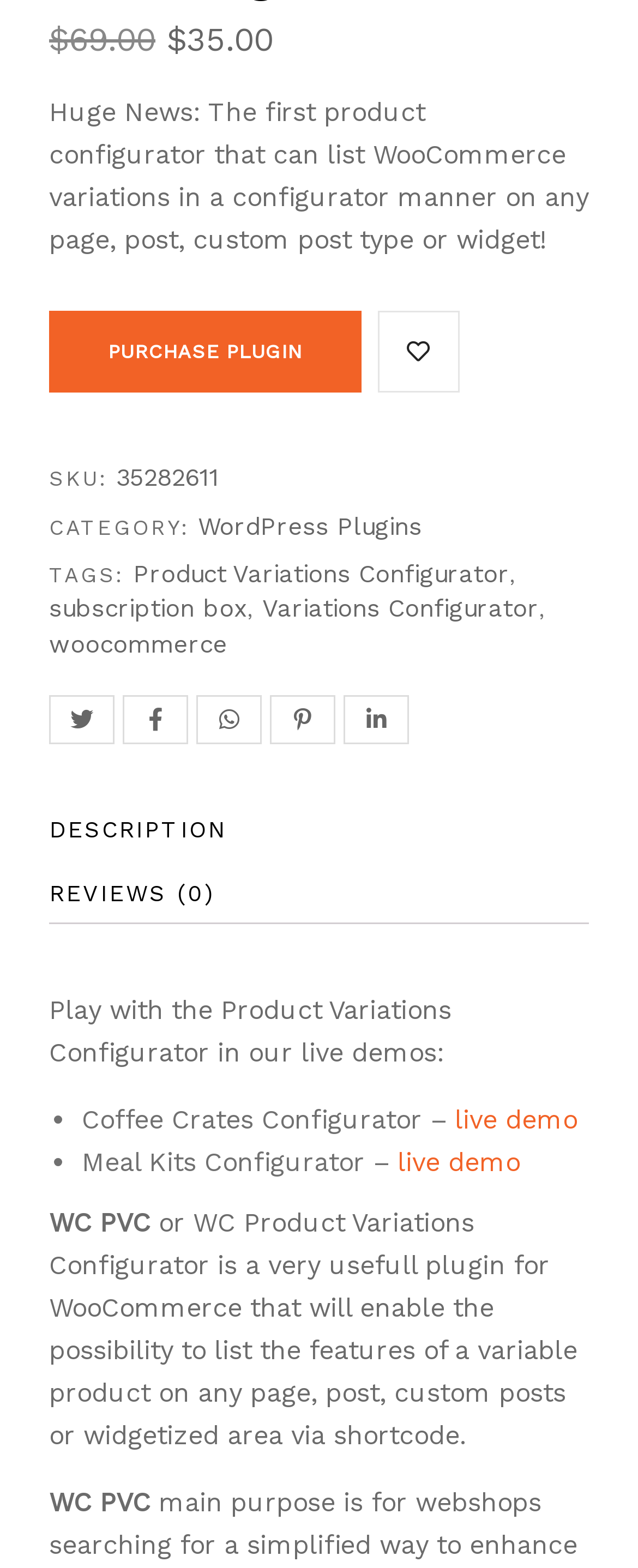Please provide a comprehensive answer to the question below using the information from the image: What is the category of the plugin?

The category of the plugin can be found in the middle section of the webpage, where it is listed as 'CATEGORY:' followed by a link to 'WordPress Plugins'.